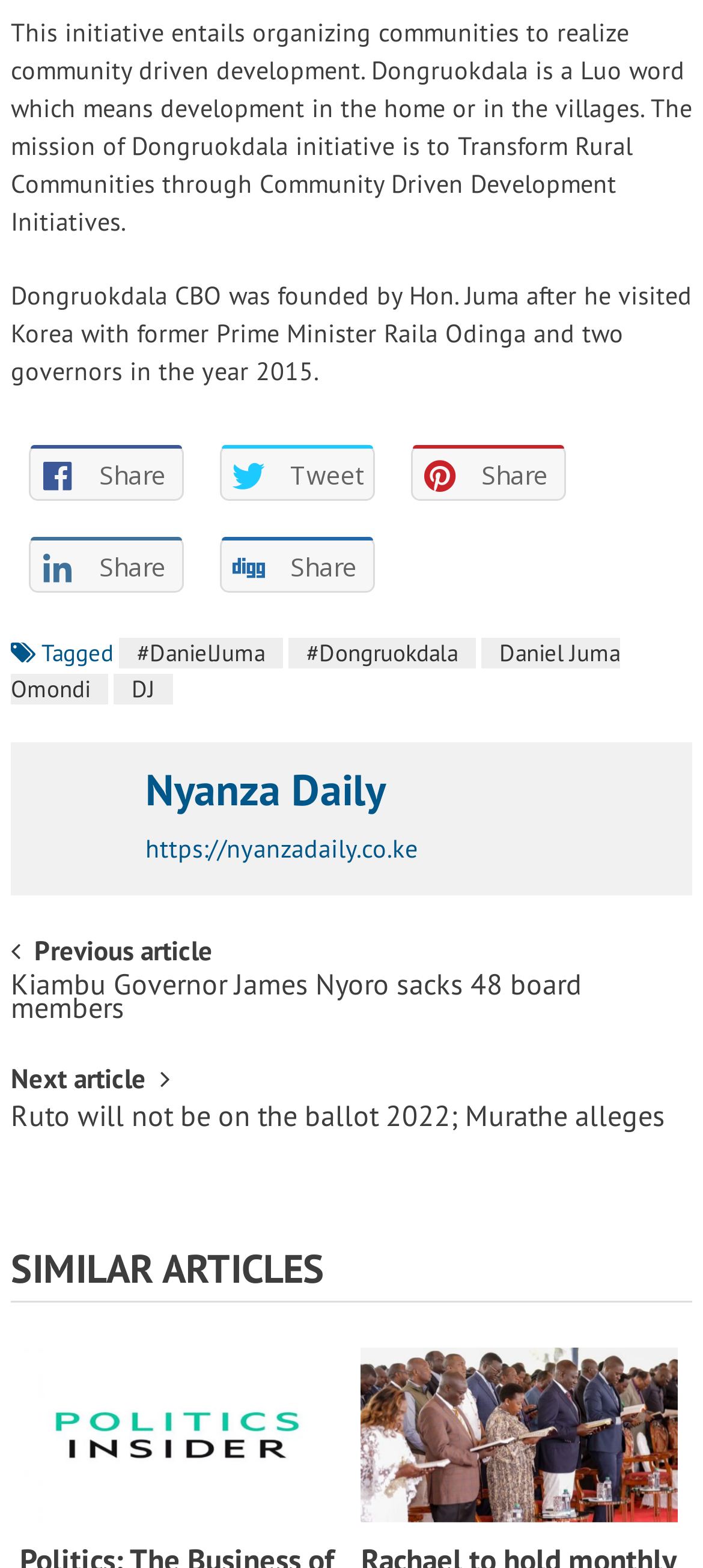Find the bounding box of the element with the following description: "Nyanza Daily". The coordinates must be four float numbers between 0 and 1, formatted as [left, top, right, bottom].

[0.207, 0.491, 0.548, 0.518]